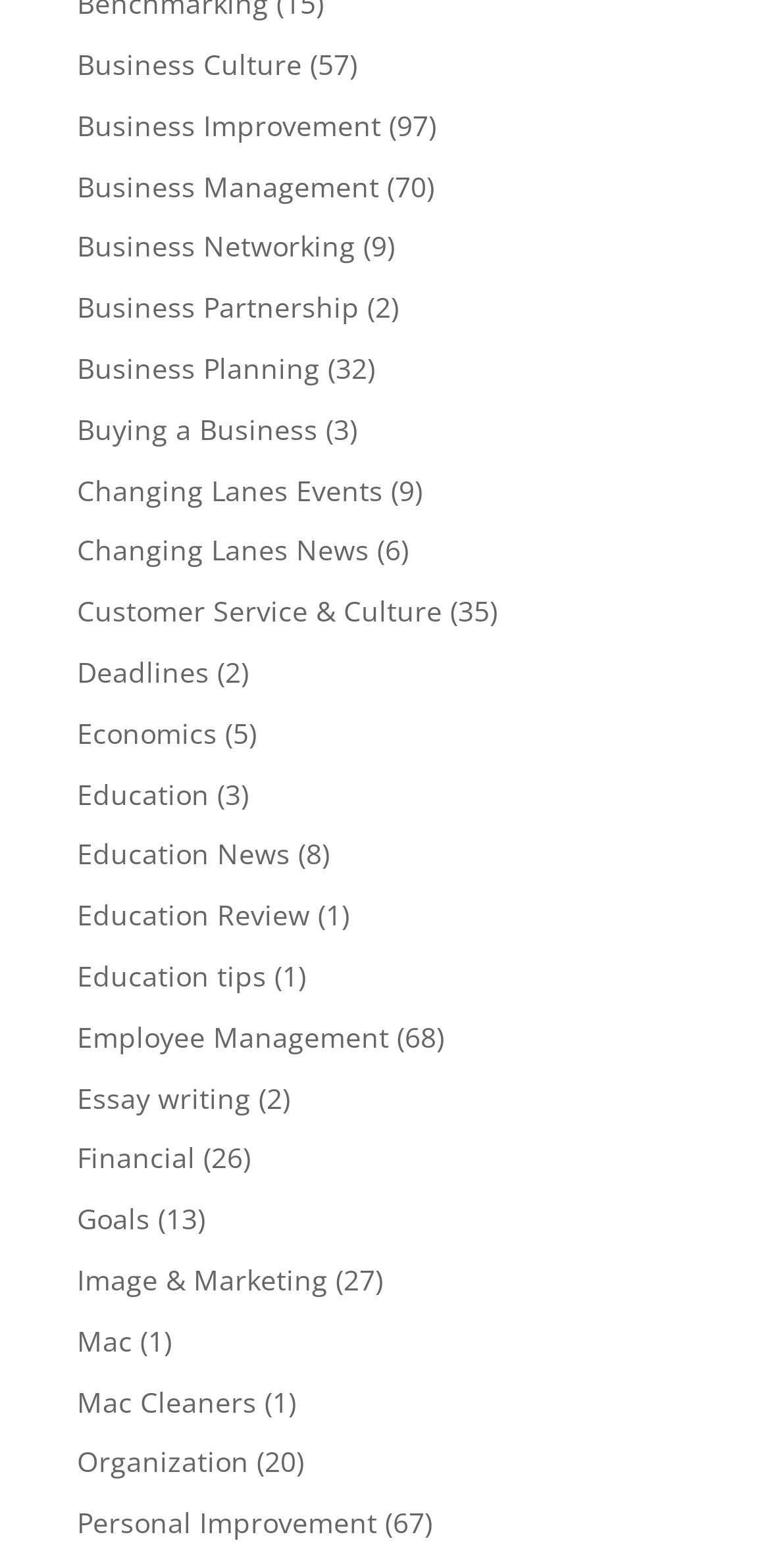Please identify the bounding box coordinates for the region that you need to click to follow this instruction: "Click on Business Culture".

[0.1, 0.029, 0.392, 0.053]